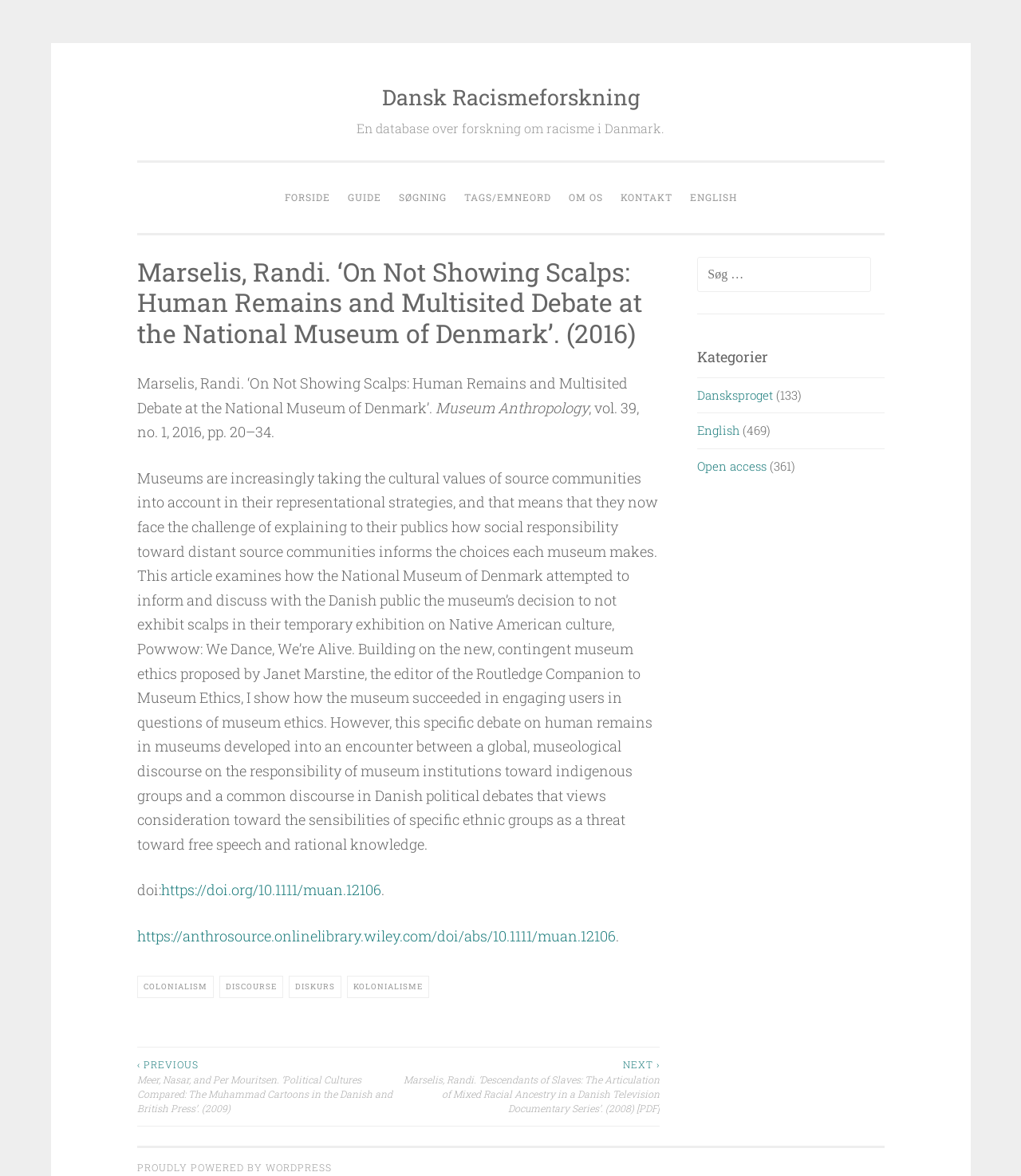Offer a meticulous description of the webpage's structure and content.

This webpage is a database for research on racism in Denmark, including discrimination, discourse, racialization, and colonial history. At the top left, there is a link to skip to the content. Next to it, there is a link to the website's title, "Dansk Racismeforskning", and a brief description of the database. 

Below these links, there are seven navigation links: "FORSIDE", "GUIDE", "SØGNING", "TAGS/EMNEORD", "OM OS", "KONTAKT", and "ENGLISH". 

The main content of the webpage is an article titled "Marselis, Randi. ‘On Not Showing Scalps: Human Remains and Multisited Debate at the National Museum of Denmark’. (2016)". The article is divided into sections, including a heading, a journal title "Museum Anthropology", a publication information, and a long abstract. The abstract discusses how the National Museum of Denmark handled the exhibition of scalps in a temporary exhibition on Native American culture. 

At the bottom of the article, there are two links to access the full article, one with a DOI and the other with a link to AnthroSource. 

Below the article, there is a footer section with links to related topics, including "COLONIALISM", "DISCOURSE", "DISKURS", and "KOLONIALISME". 

On the right side of the webpage, there is a complementary section with a search box and a list of categories, including "Dansksproget", "English", and "Open access", each with a number of related articles. 

At the very bottom of the webpage, there is a link to the website's platform, WordPress.